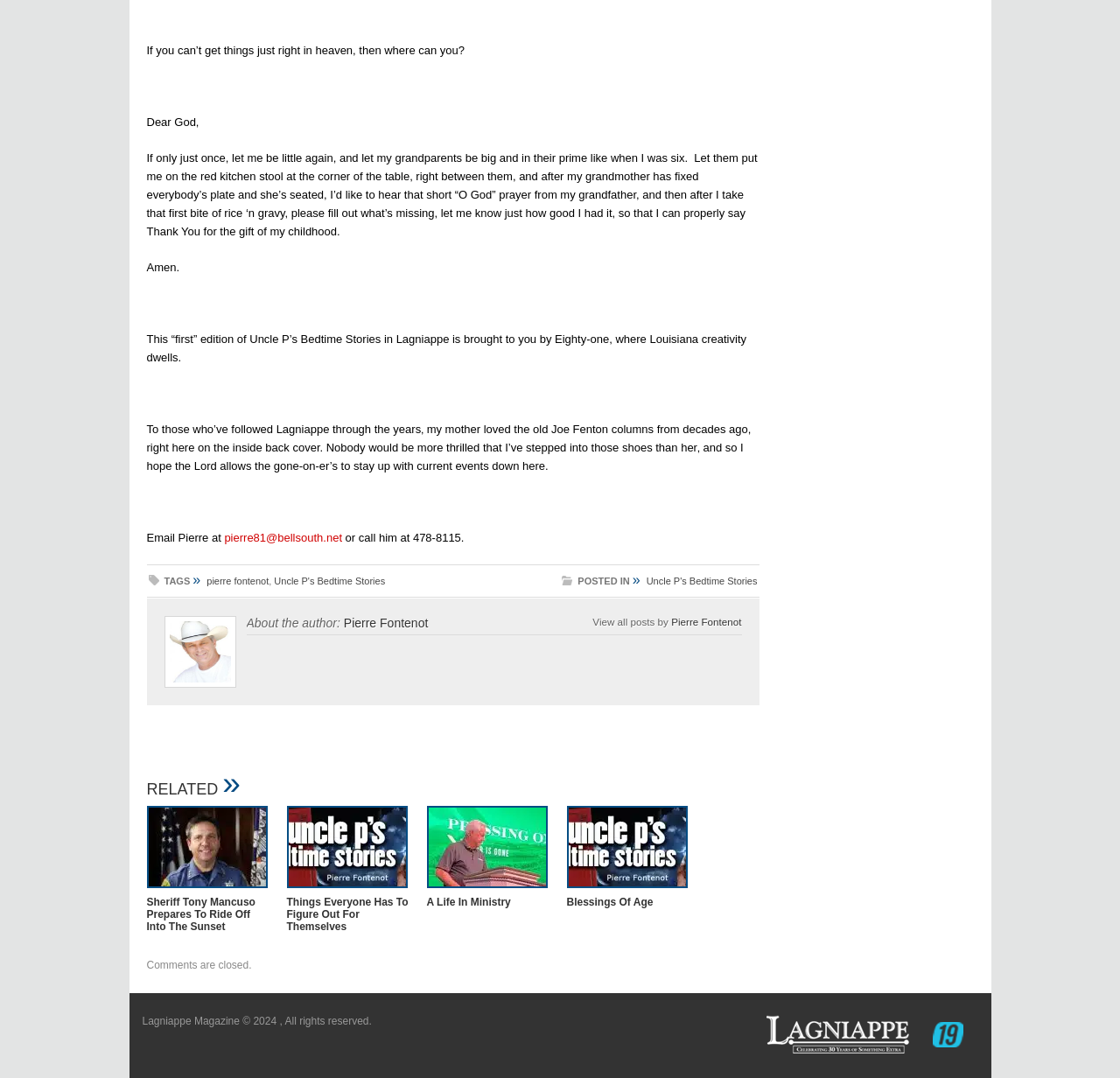Could you specify the bounding box coordinates for the clickable section to complete the following instruction: "View Lagniappe Magazine homepage"?

[0.833, 0.962, 0.86, 0.974]